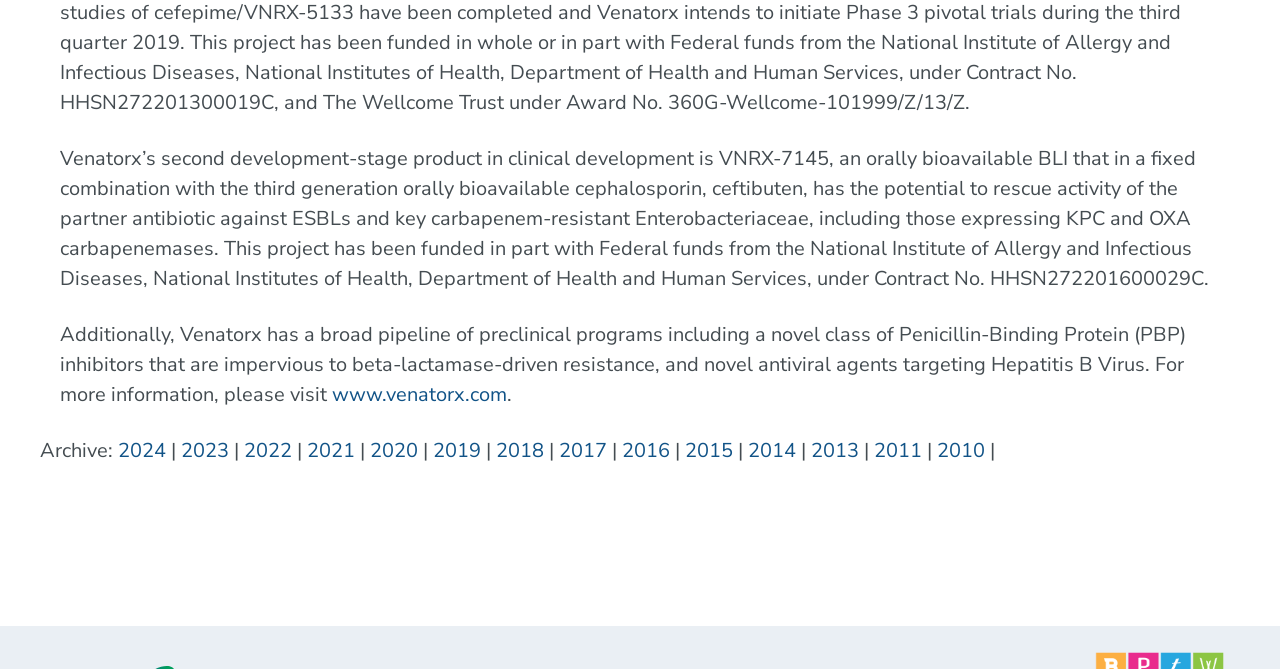Given the element description 2024, identify the bounding box coordinates for the UI element on the webpage screenshot. The format should be (top-left x, top-left y, bottom-right x, bottom-right y), with values between 0 and 1.

[0.092, 0.653, 0.13, 0.693]